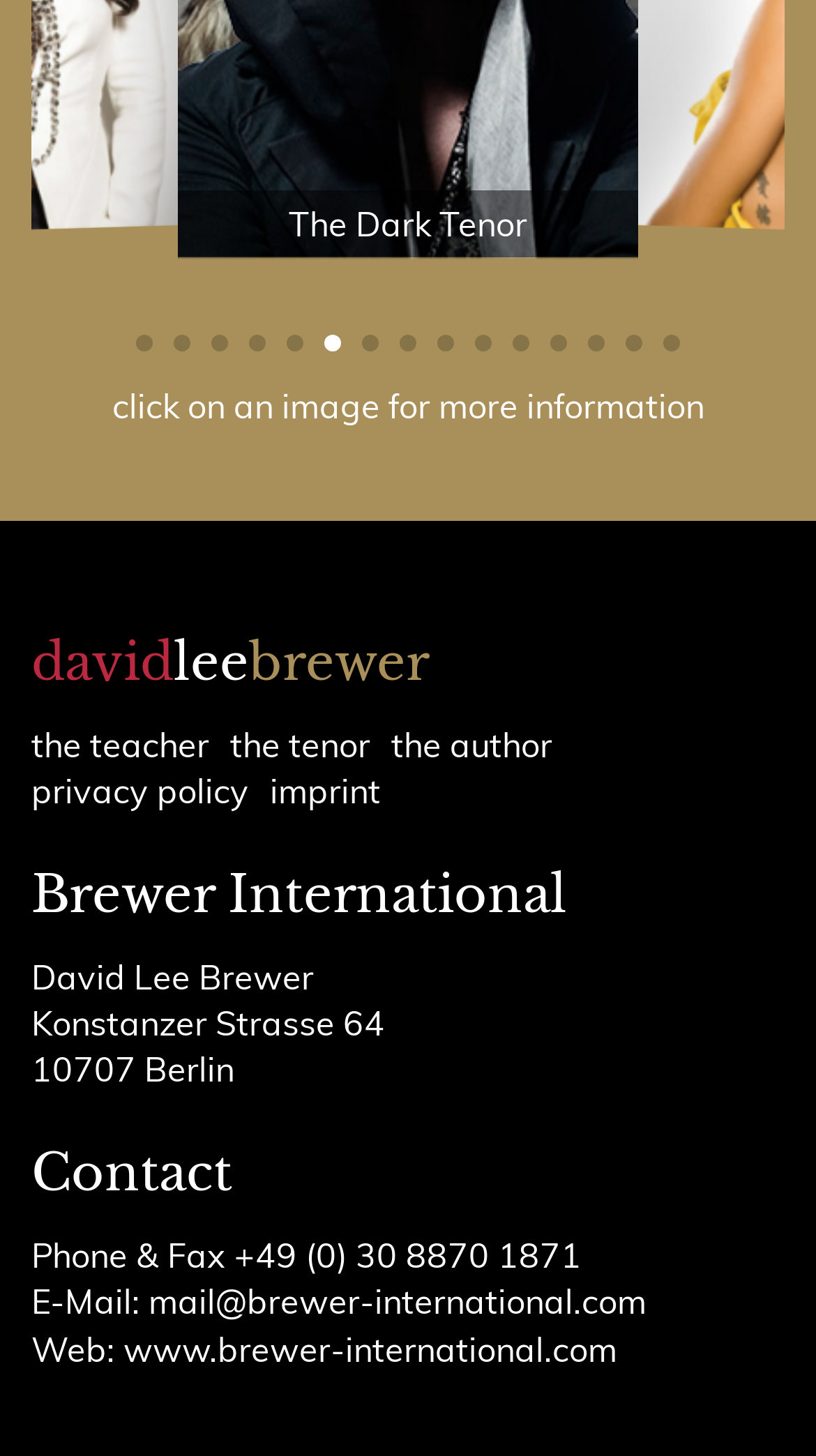What is the address of Brewer International?
Look at the image and provide a detailed response to the question.

The address of Brewer International can be found in the static texts 'Konstanzer Strasse 64' and '10707 Berlin' which are located below the heading 'Brewer International'.